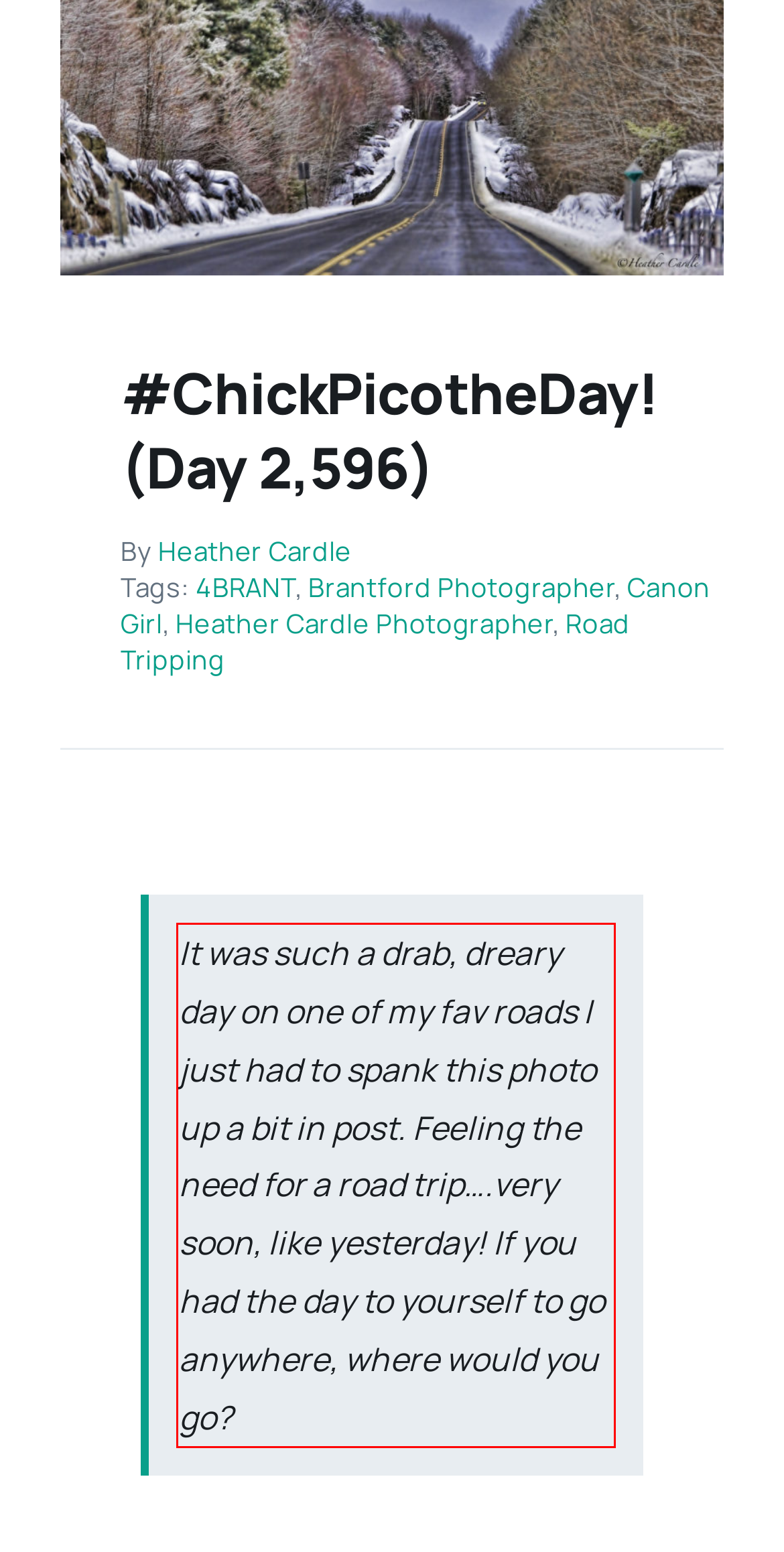You have a screenshot with a red rectangle around a UI element. Recognize and extract the text within this red bounding box using OCR.

It was such a drab, dreary day on one of my fav roads I just had to spank this photo up a bit in post. Feeling the need for a road trip….very soon, like yesterday! If you had the day to yourself to go anywhere, where would you go?